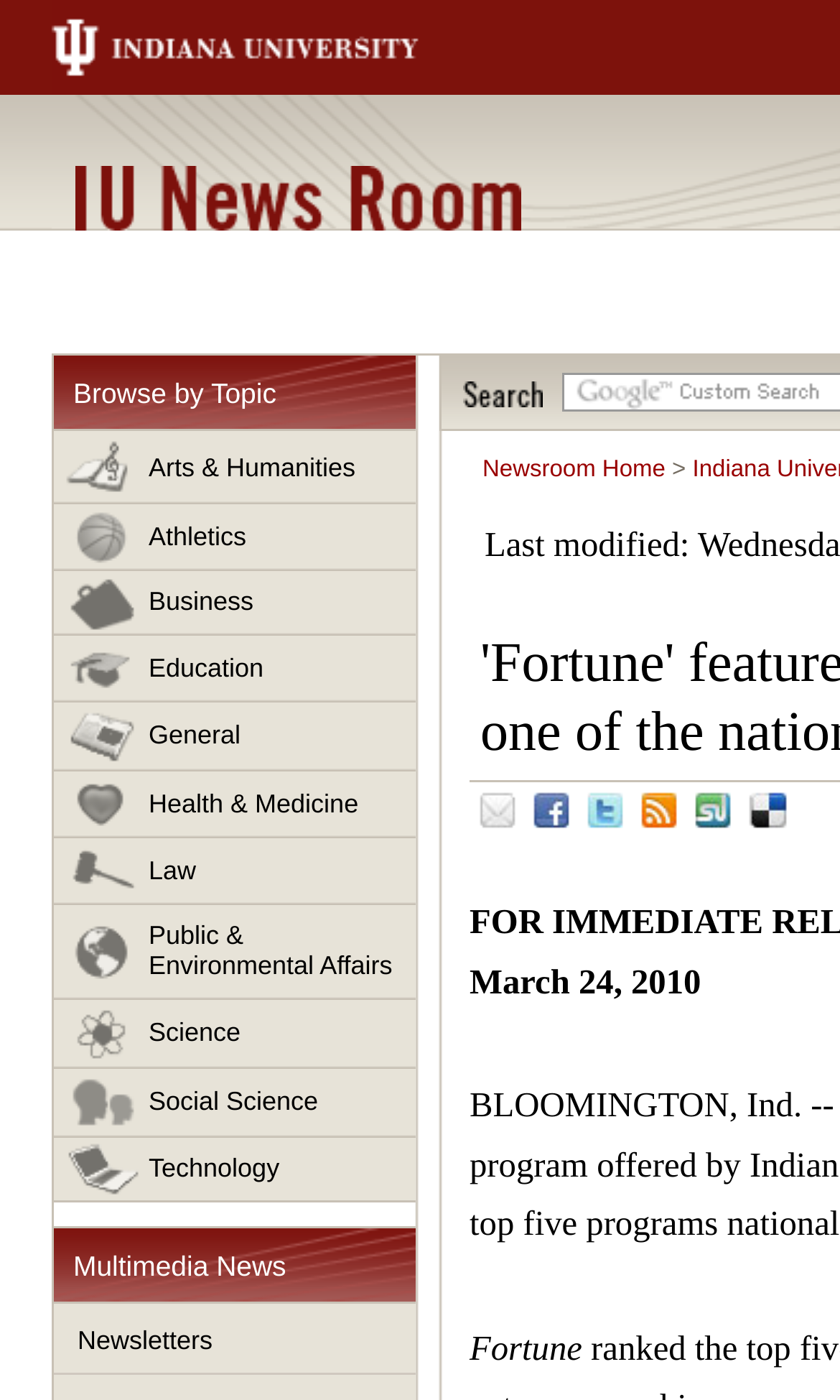By analyzing the image, answer the following question with a detailed response: What social media platforms are available?

The answer can be found by looking at the links at the bottom of the webpage, which include Facebook, Twitter, and other social media platforms.